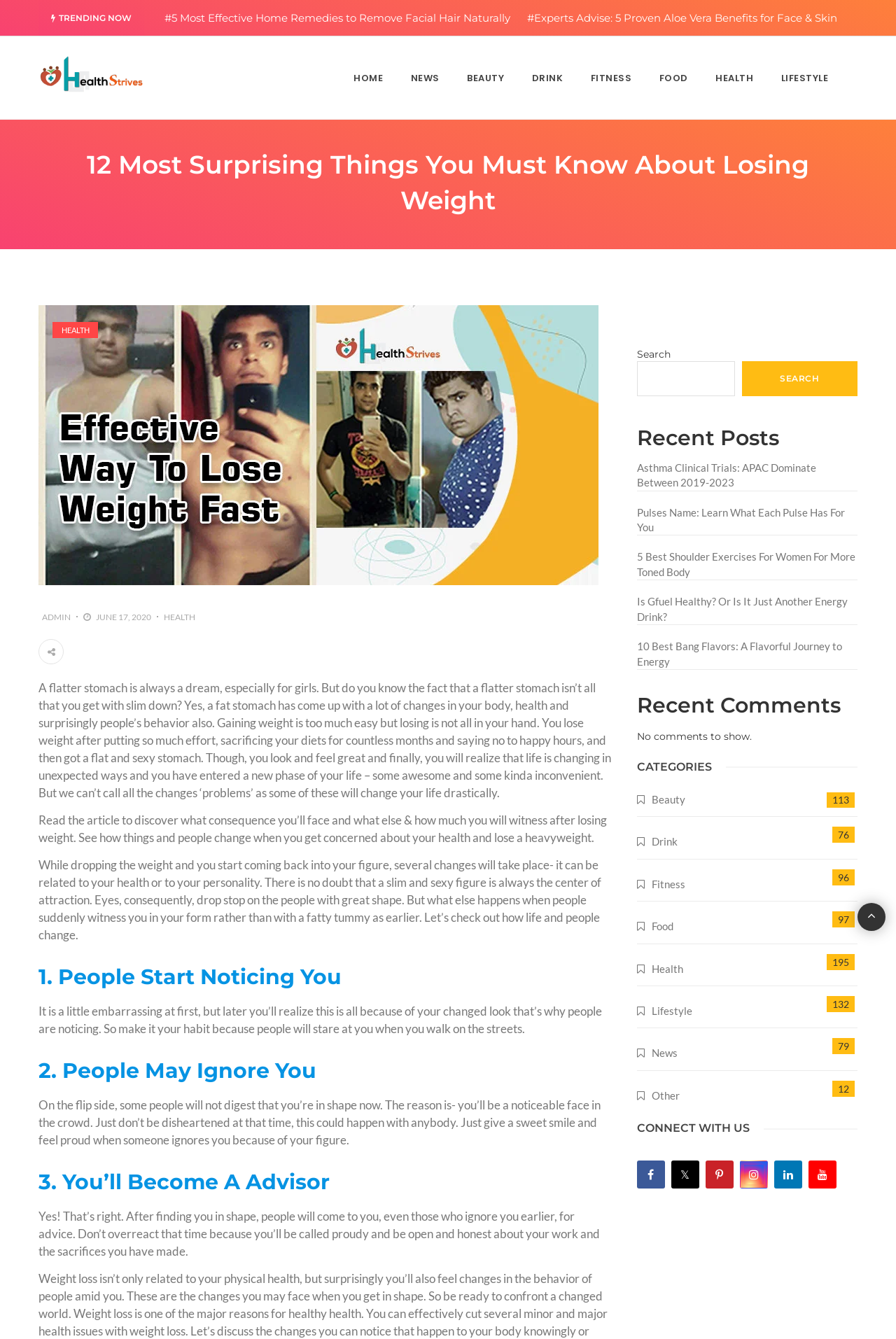Answer briefly with one word or phrase:
How many categories are listed on the webpage?

8